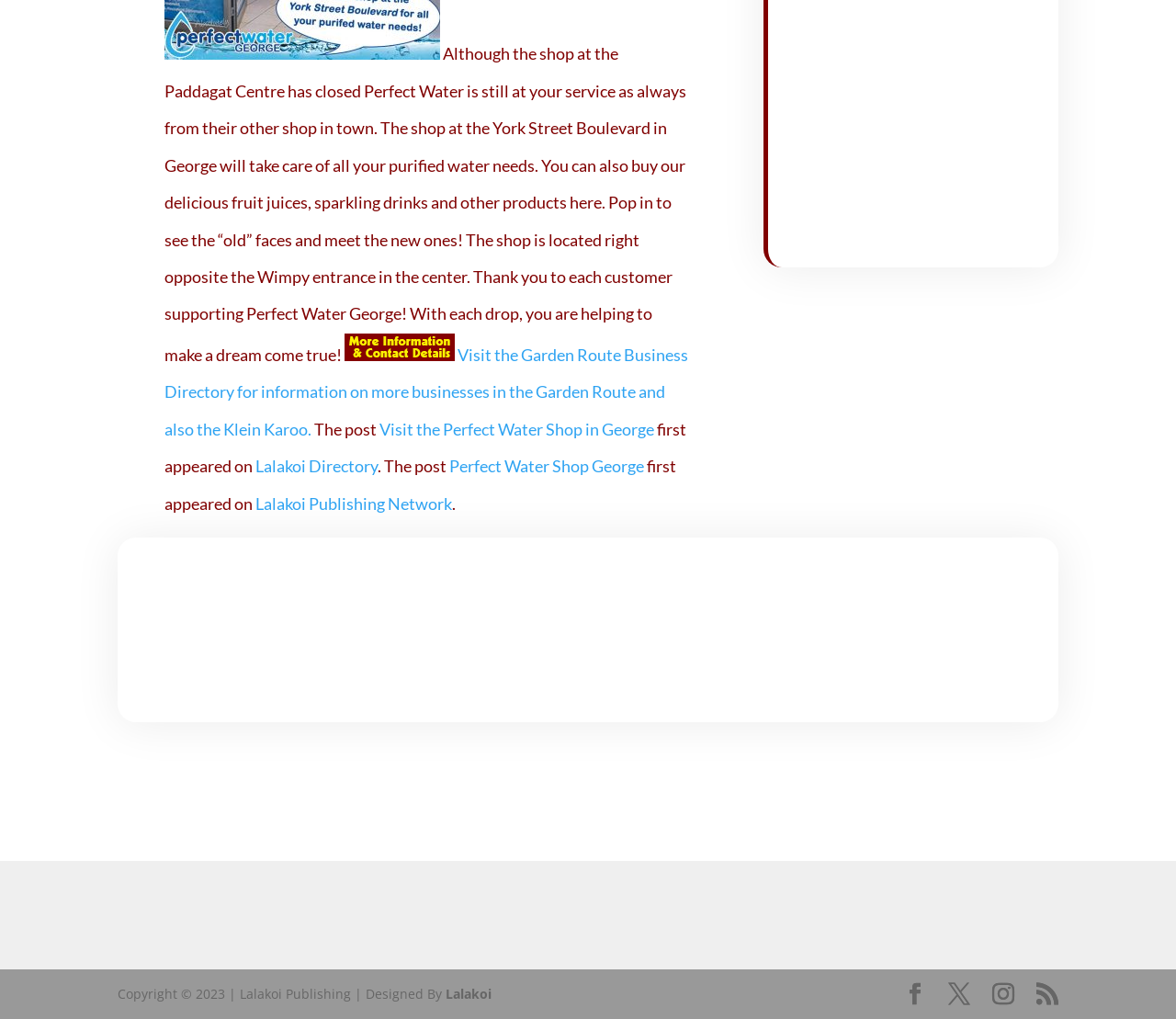Locate the bounding box coordinates of the region to be clicked to comply with the following instruction: "Check the copyright information". The coordinates must be four float numbers between 0 and 1, in the form [left, top, right, bottom].

[0.1, 0.967, 0.379, 0.984]